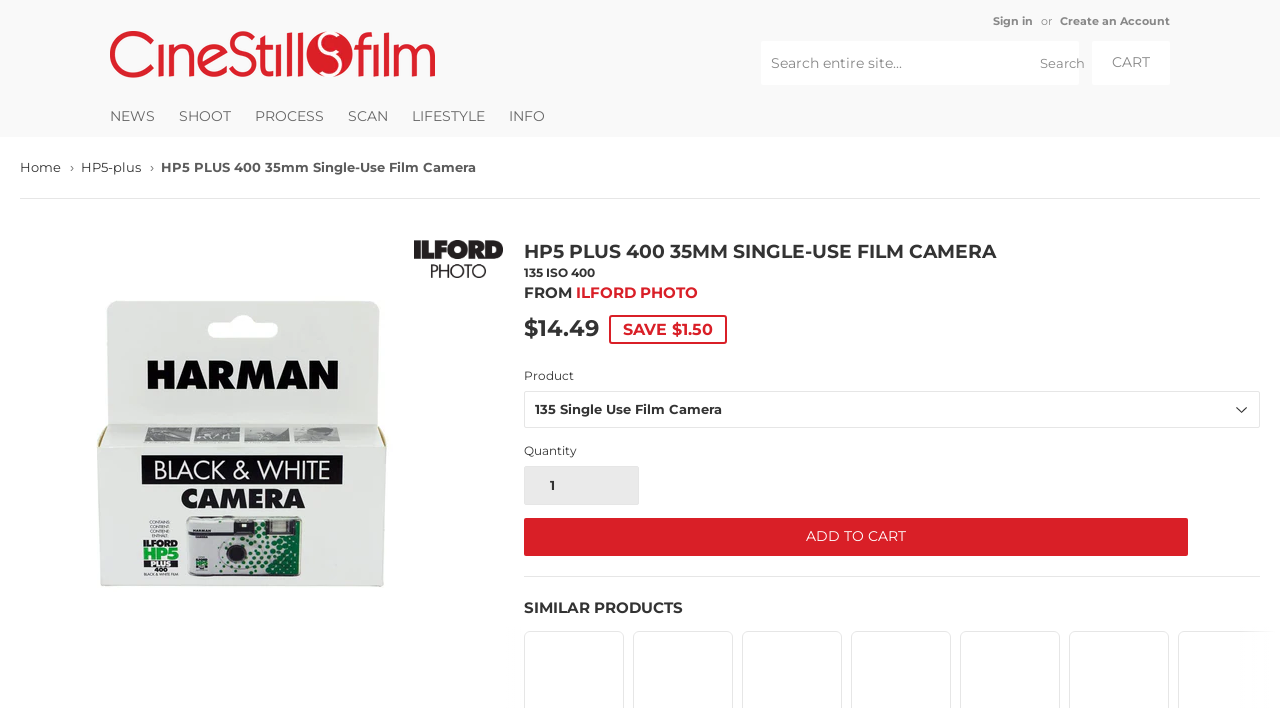Identify the main heading from the webpage and provide its text content.

HP5 PLUS 400 35MM SINGLE-USE FILM CAMERA
135 ISO 400
FROM ILFORD PHOTO